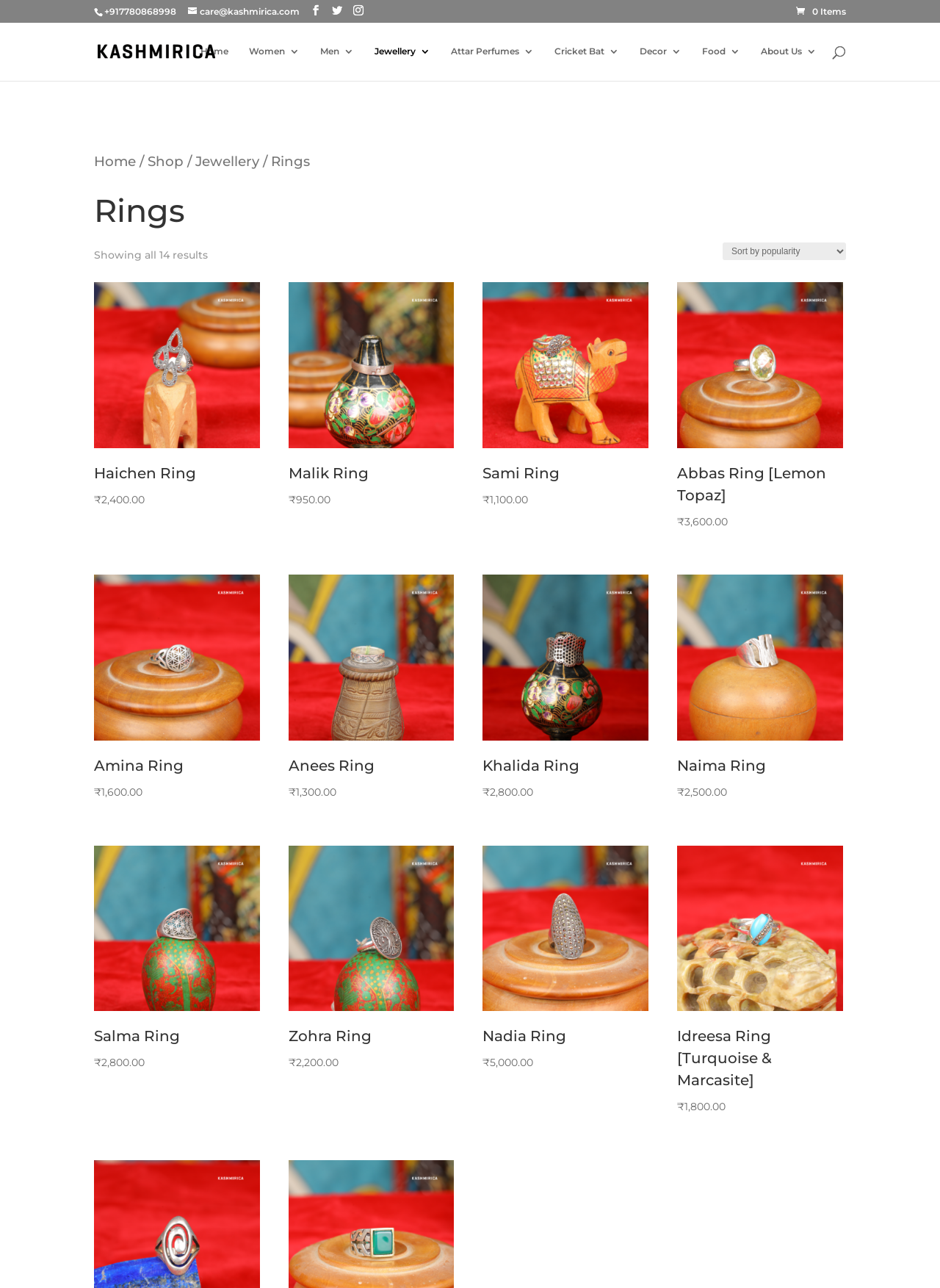Based on the element description "0086 152 6789 4661", predict the bounding box coordinates of the UI element.

None